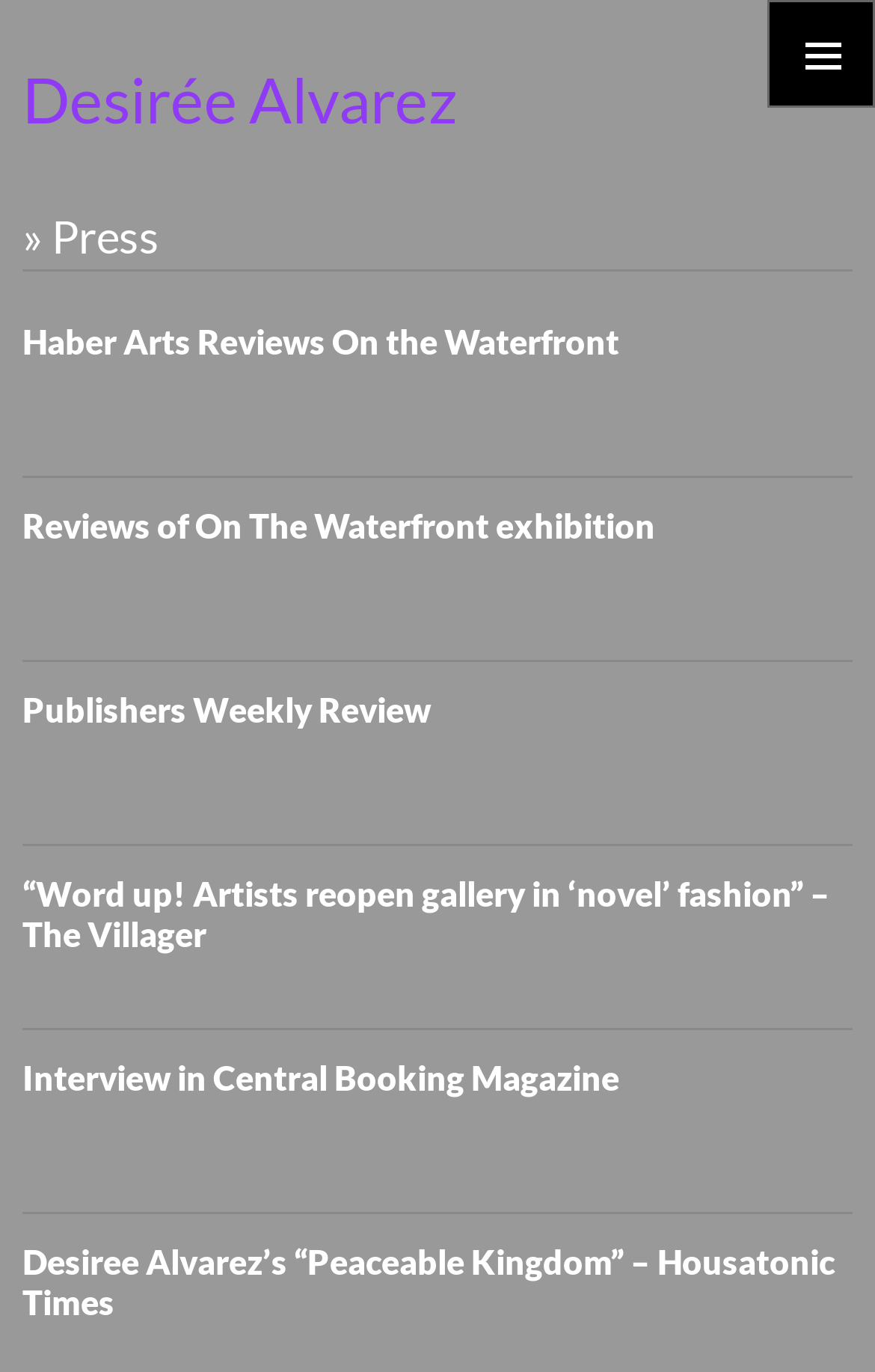Please indicate the bounding box coordinates for the clickable area to complete the following task: "Read the article 'Haber Arts Reviews On the Waterfront'". The coordinates should be specified as four float numbers between 0 and 1, i.e., [left, top, right, bottom].

[0.026, 0.234, 0.974, 0.263]